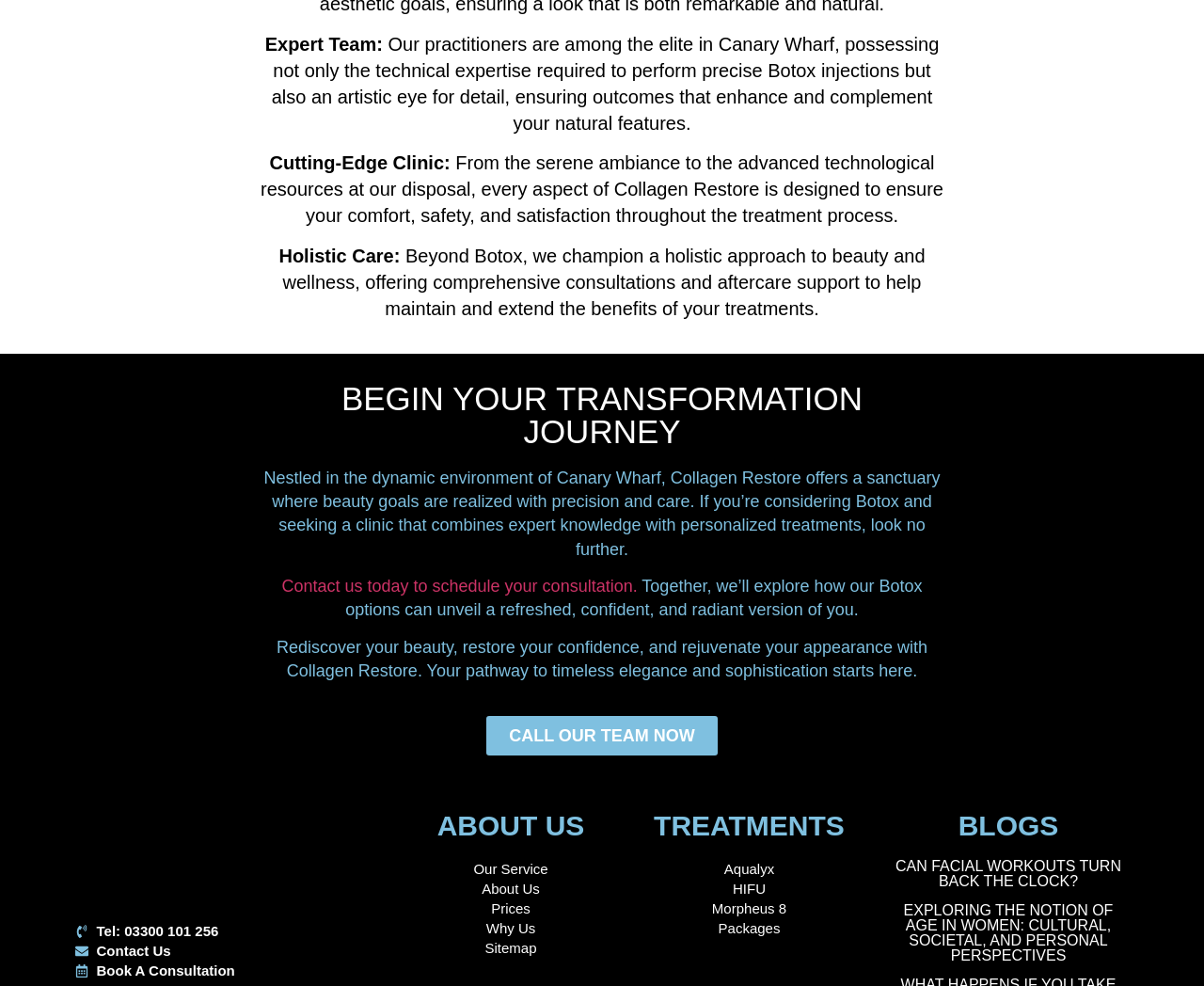Please specify the bounding box coordinates of the area that should be clicked to accomplish the following instruction: "Contact us today to schedule your consultation.". The coordinates should consist of four float numbers between 0 and 1, i.e., [left, top, right, bottom].

[0.234, 0.585, 0.529, 0.604]